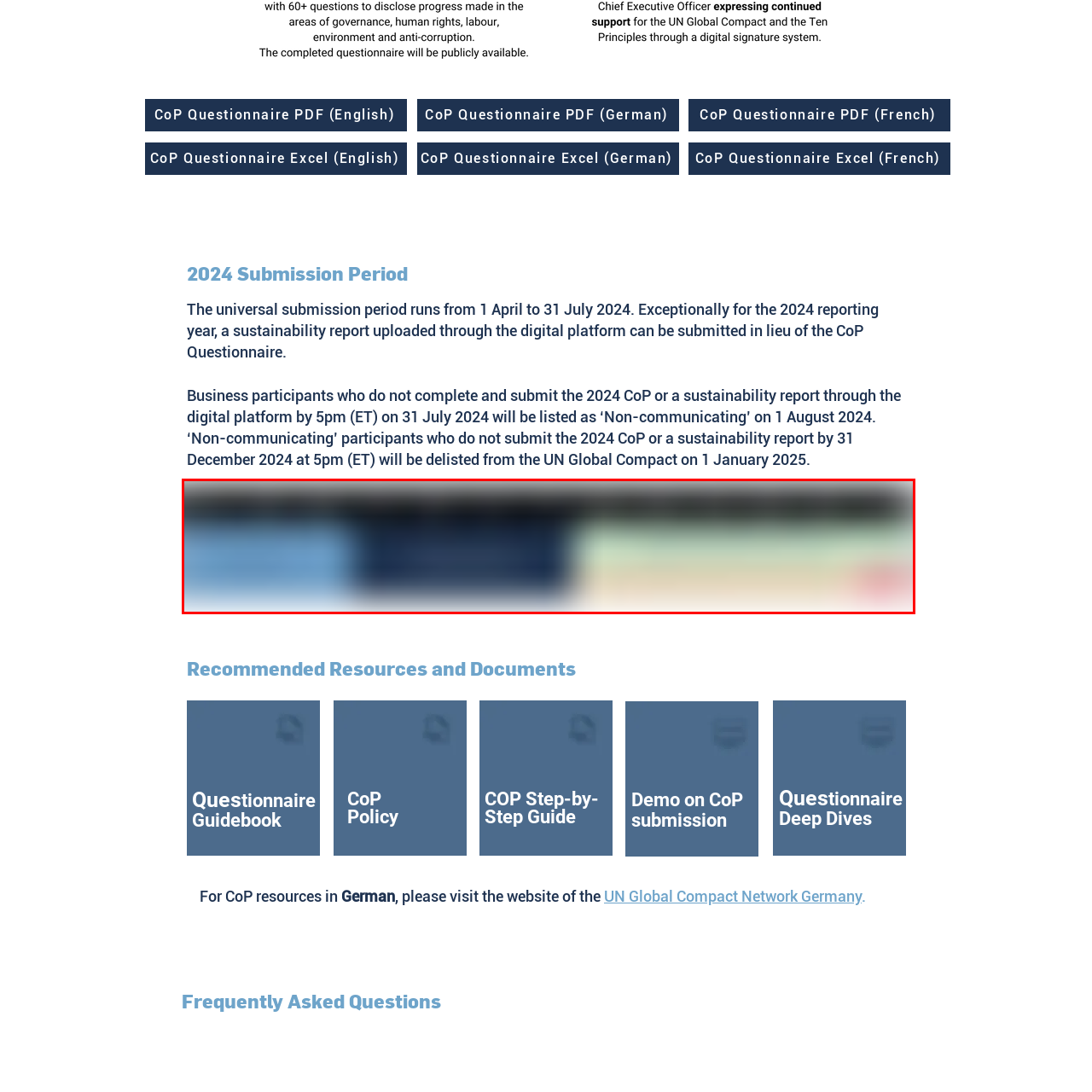Concentrate on the image inside the red border and answer the question in one word or phrase: 
What is the duration of the 2024 submission period?

April 1 to July 31